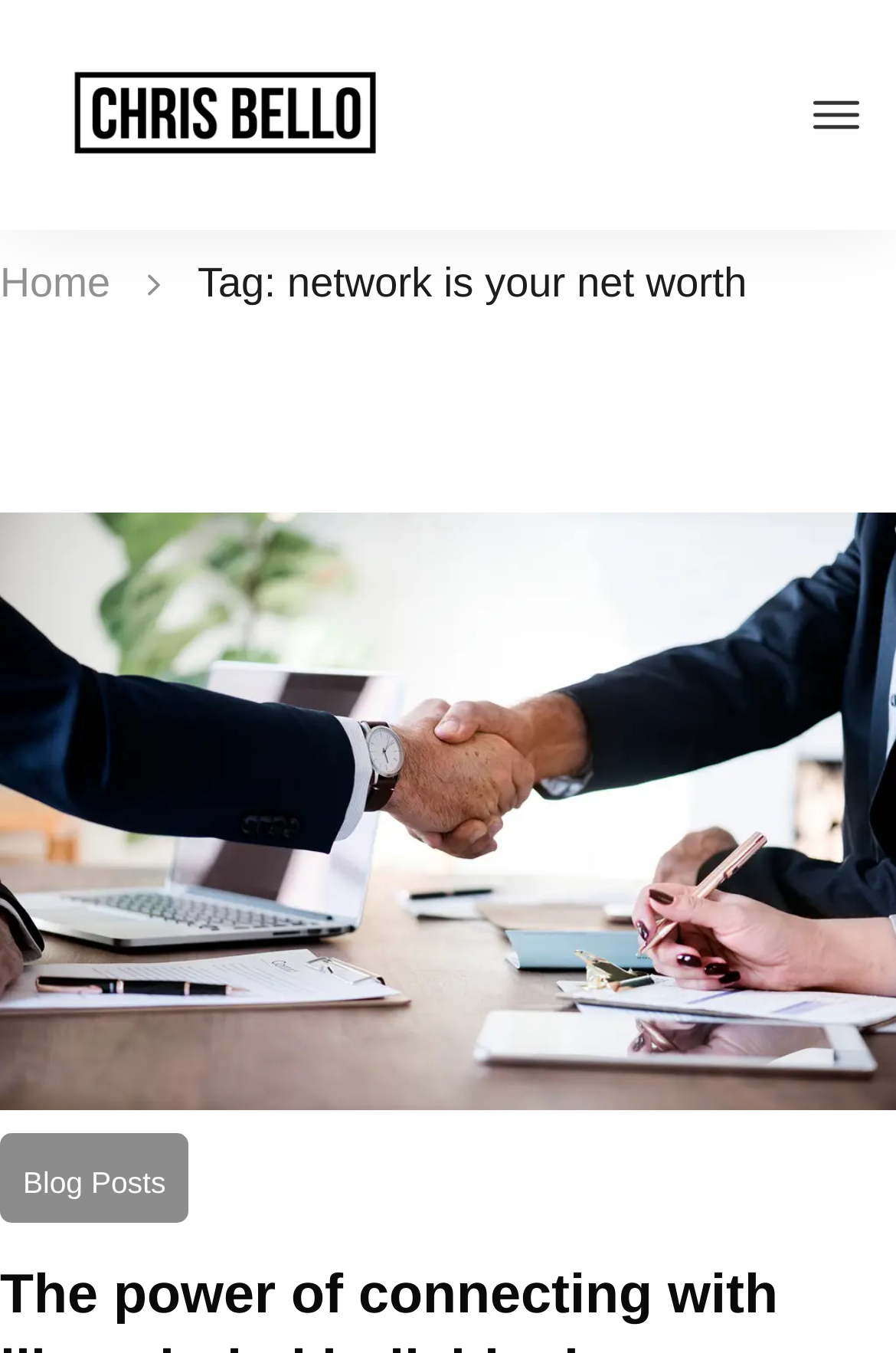From the element description Home, predict the bounding box coordinates of the UI element. The coordinates must be specified in the format (top-left x, top-left y, bottom-right x, bottom-right y) and should be within the 0 to 1 range.

[0.0, 0.187, 0.123, 0.233]